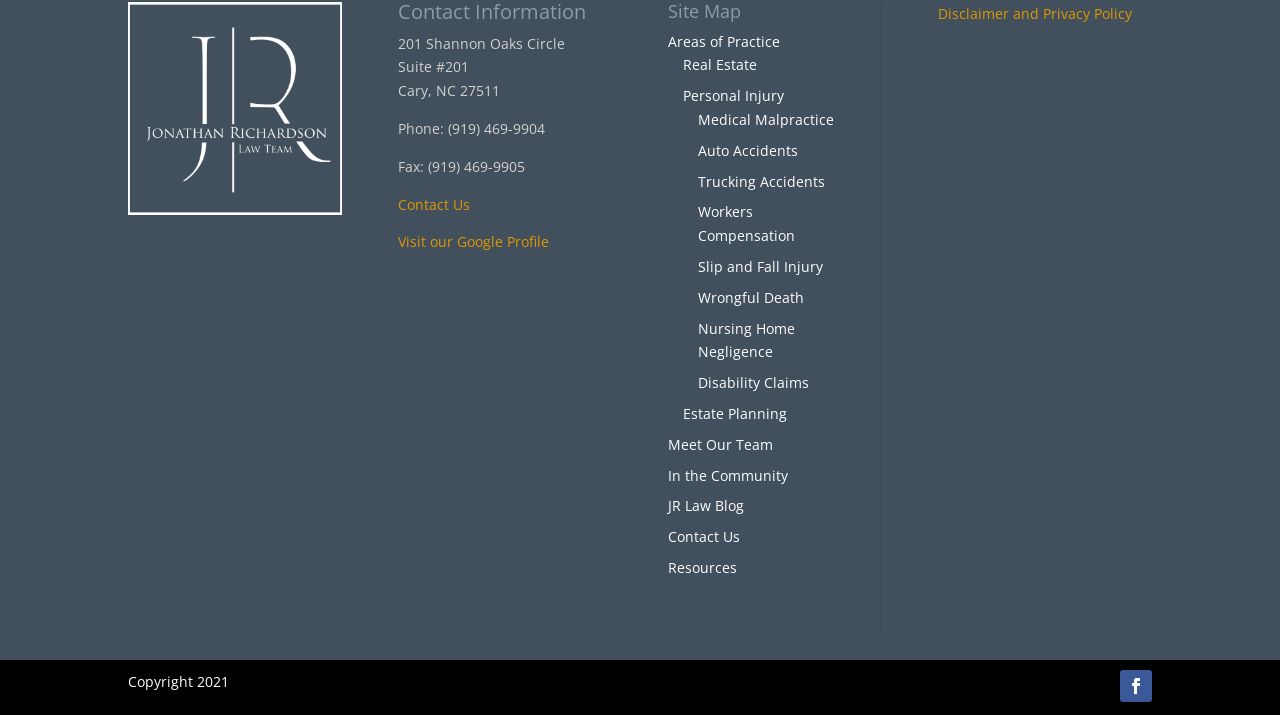Please specify the bounding box coordinates of the clickable region to carry out the following instruction: "Check the JR Law Blog". The coordinates should be four float numbers between 0 and 1, in the format [left, top, right, bottom].

[0.522, 0.694, 0.581, 0.721]